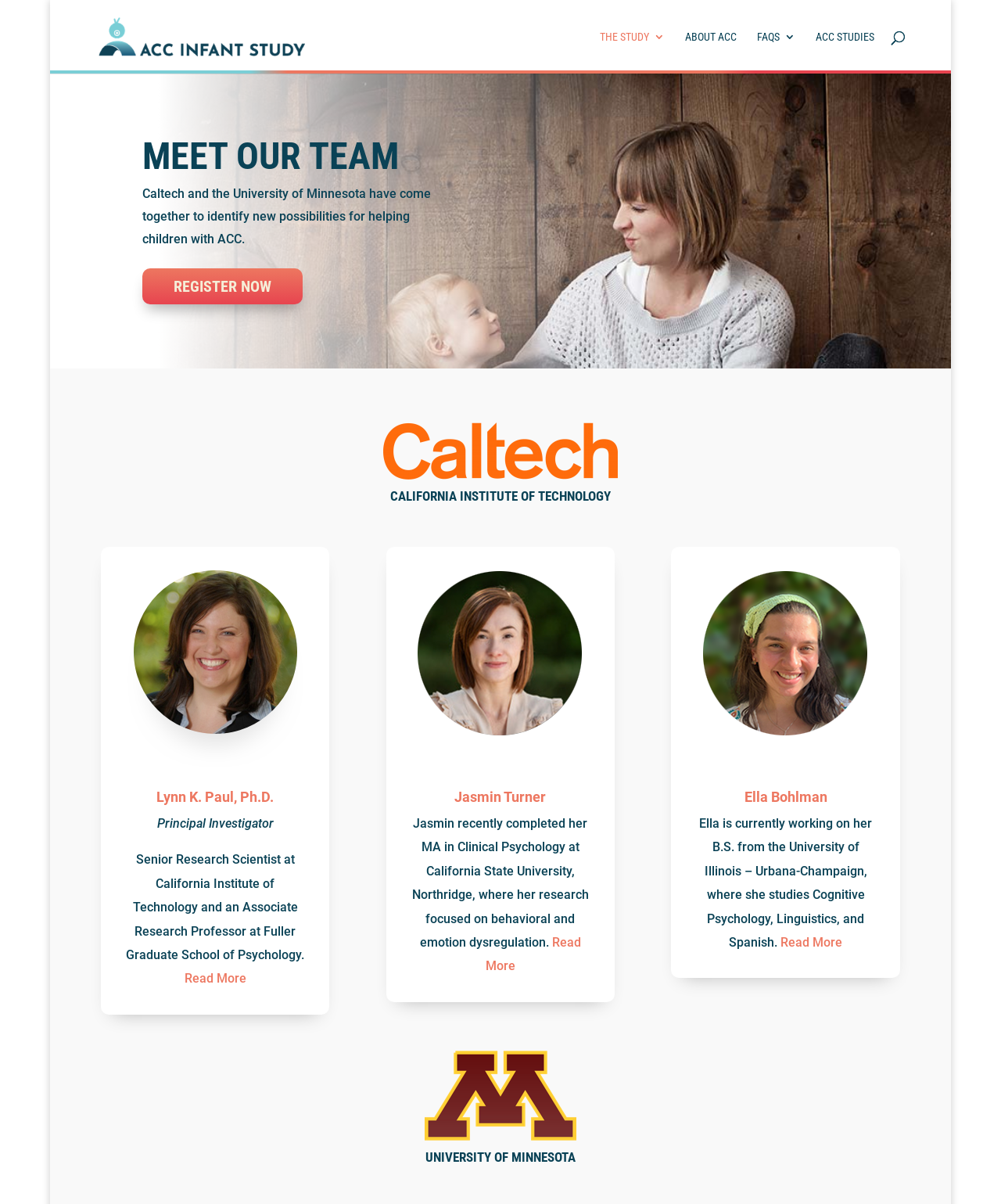Determine the bounding box coordinates of the clickable element to complete this instruction: "Read more about Lynn K. Paul, Ph.D.". Provide the coordinates in the format of four float numbers between 0 and 1, [left, top, right, bottom].

[0.184, 0.807, 0.246, 0.819]